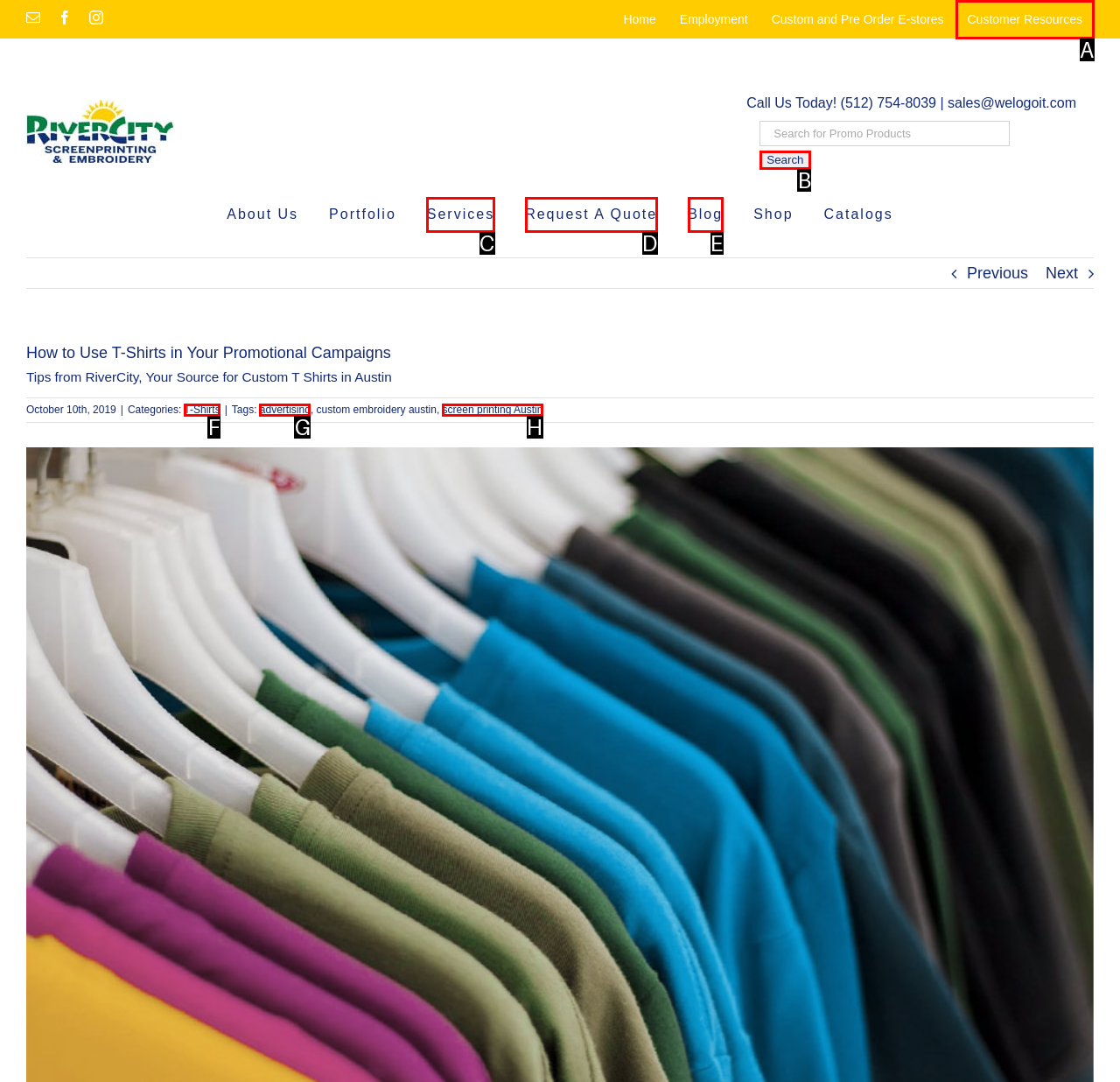Determine which option matches the element description: alt="Search" value="Search"
Reply with the letter of the appropriate option from the options provided.

B